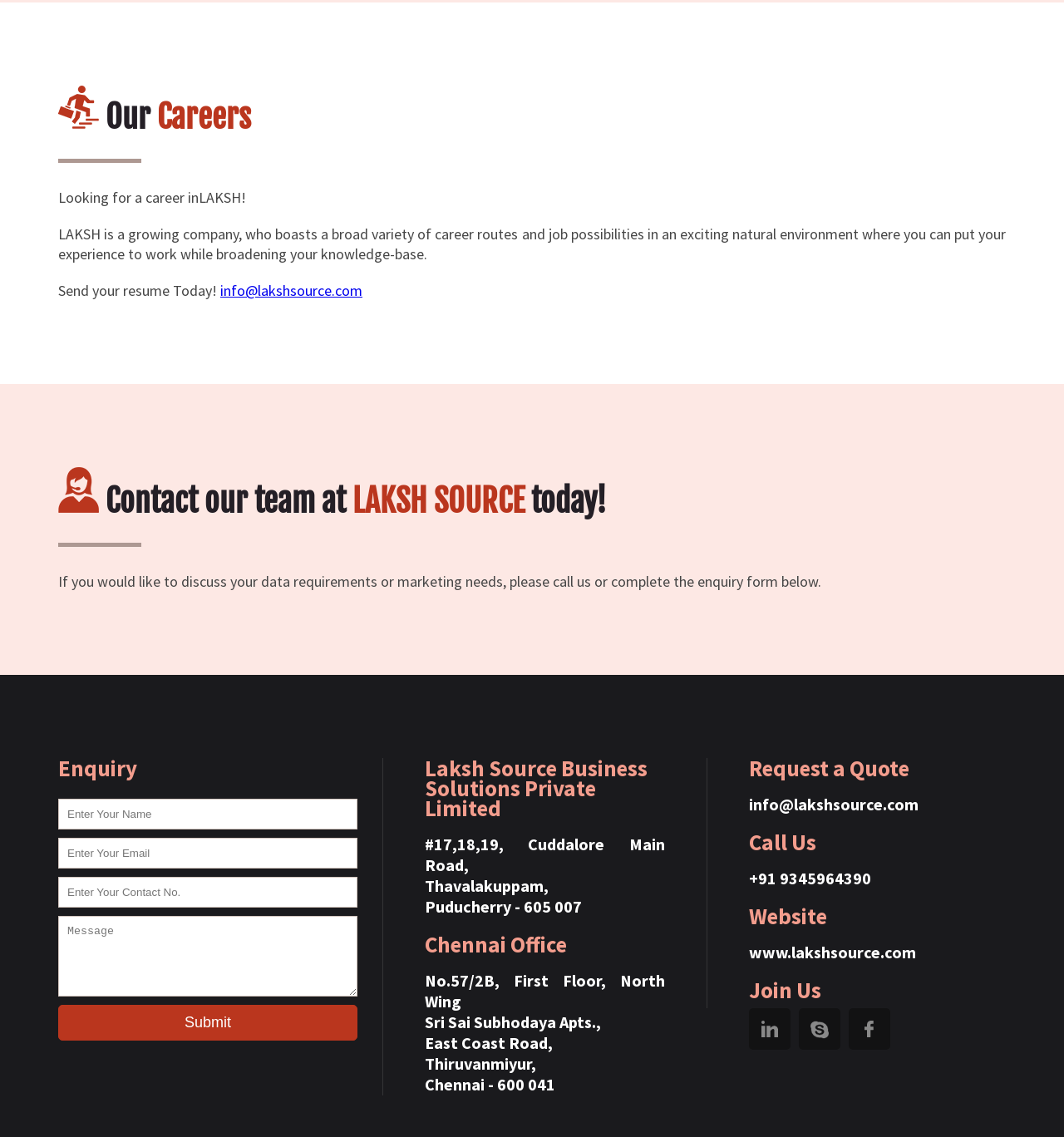Based on the element description: "name="msg" placeholder="Message"", identify the UI element and provide its bounding box coordinates. Use four float numbers between 0 and 1, [left, top, right, bottom].

[0.055, 0.806, 0.336, 0.877]